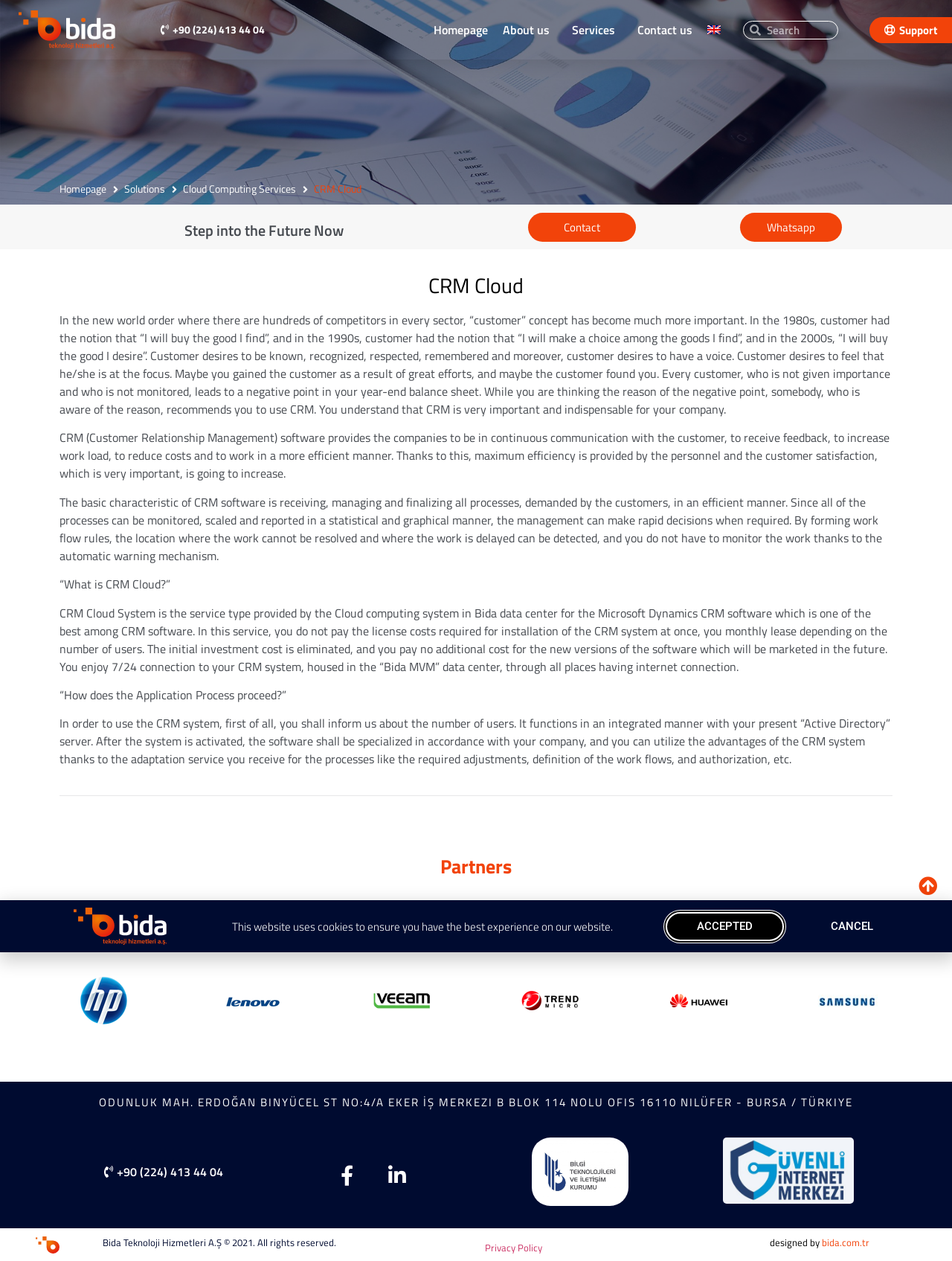Describe the webpage in detail, including text, images, and layout.

This webpage is about CRM Cloud, a customer relationship management system provided by Bida Teknoloji Hizmetleri A.Ş. At the top of the page, there is a navigation menu with links to "Homepage", "About us", "Services", "Contact us", and "English". Below the navigation menu, there is a search bar and a link to "Support".

The main content of the page is divided into several sections. The first section has a heading "Step into the Future Now" and a brief introduction to the importance of customer relationships in today's competitive market. The second section has a heading "CRM Cloud" and explains the benefits of using CRM software, such as increasing customer satisfaction and reducing costs.

The third section has a heading "What is CRM Cloud?" and describes the CRM Cloud system provided by Bida Teknoloji Hizmetleri A.Ş. The system is a cloud-based service that allows companies to manage their customer relationships efficiently and effectively.

The fourth section has a heading "How does the Application Process proceed?" and explains the process of implementing the CRM system, including informing the number of users, integrating with the company's "Active Directory" server, and customizing the system according to the company's needs.

Below these sections, there is a carousel of partner logos, with six slides that can be navigated using arrow buttons. Each slide displays a logo of a partner company, such as Microsoft, EMC, and VMware.

At the bottom of the page, there is a section with a heading "Partners" and a list of partner companies. Below this section, there is a footer with contact information, including an address, phone number, and email address. There are also links to "Privacy Policy" and "designed by bida.com.tr".

Finally, there is a cookie notification at the bottom of the page, which informs users that the website uses cookies to ensure the best experience and provides options to accept or cancel.